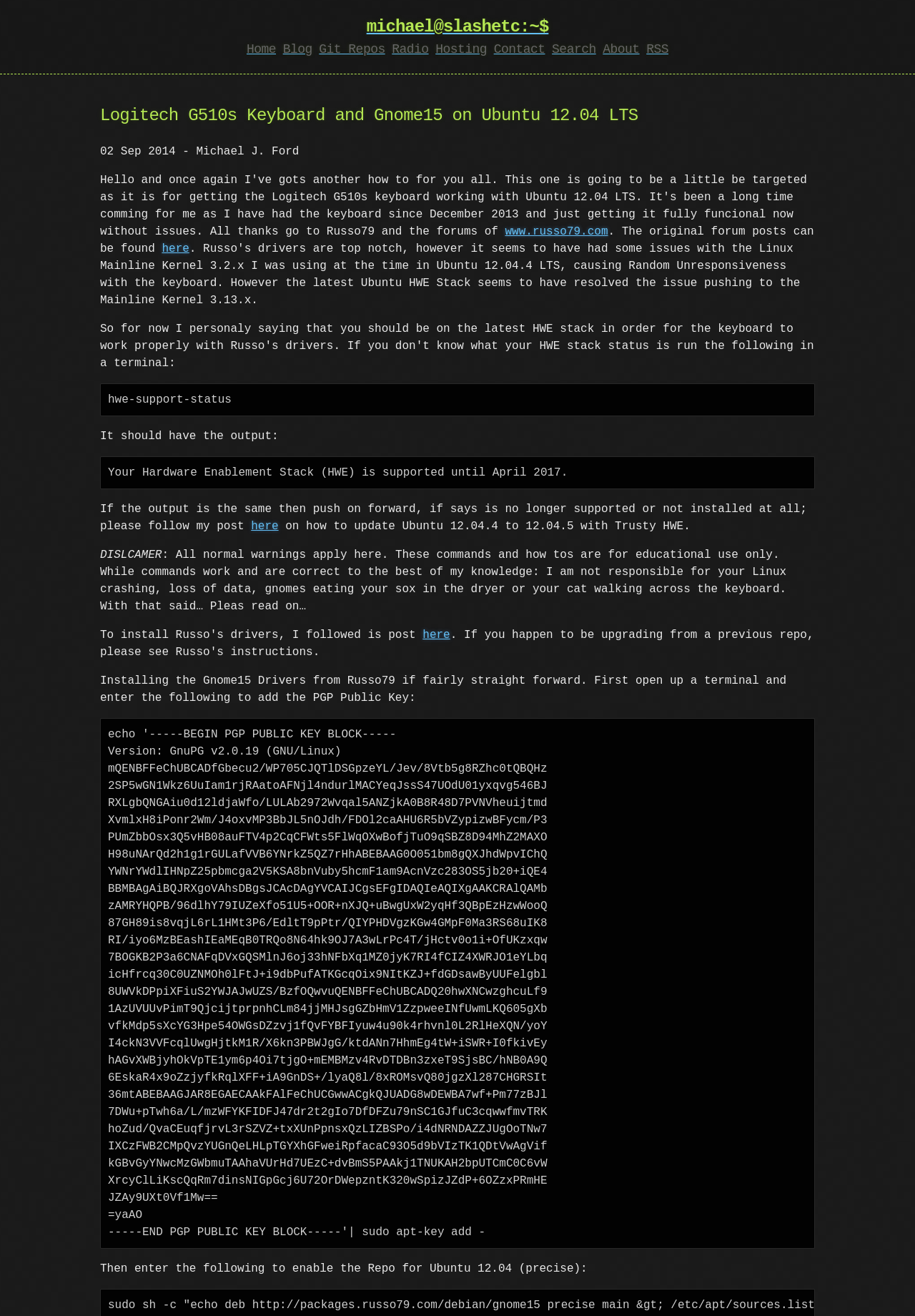Specify the bounding box coordinates of the area to click in order to execute this command: 'Click on the 'Search' link'. The coordinates should consist of four float numbers ranging from 0 to 1, and should be formatted as [left, top, right, bottom].

[0.603, 0.033, 0.651, 0.043]